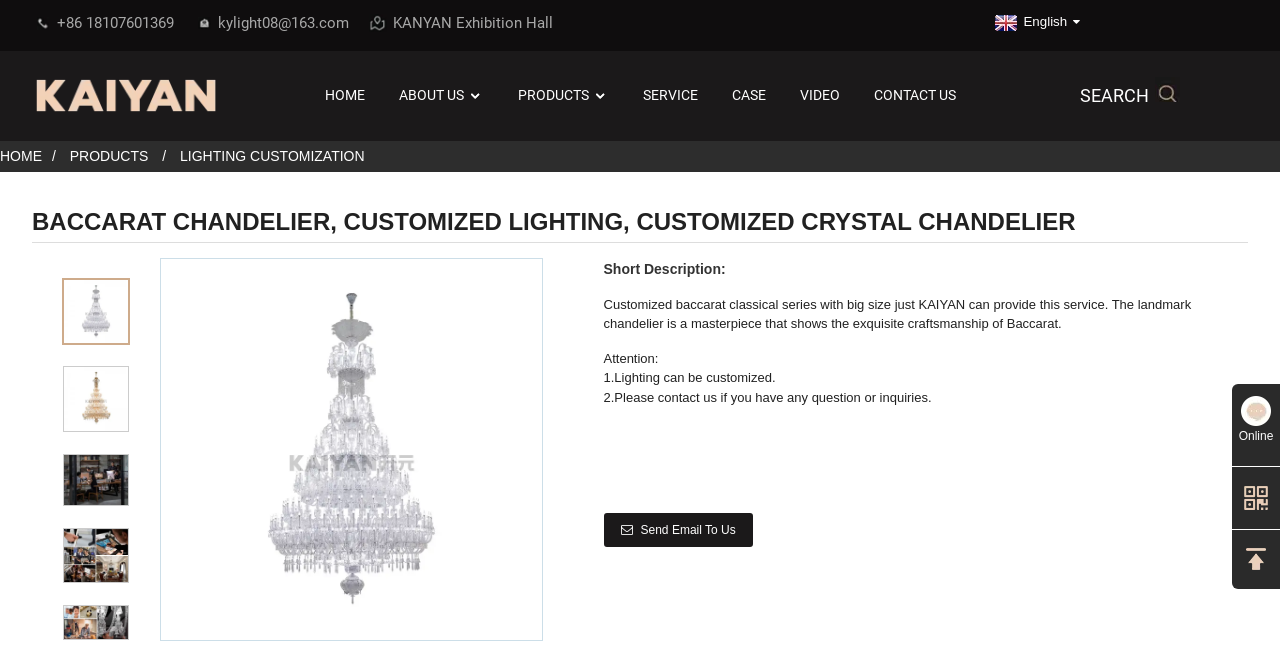Identify the bounding box coordinates of the part that should be clicked to carry out this instruction: "View the 'Baccarat chandelier, Customized lighting, Customized crystal chandelier' image".

[0.128, 0.397, 0.421, 0.967]